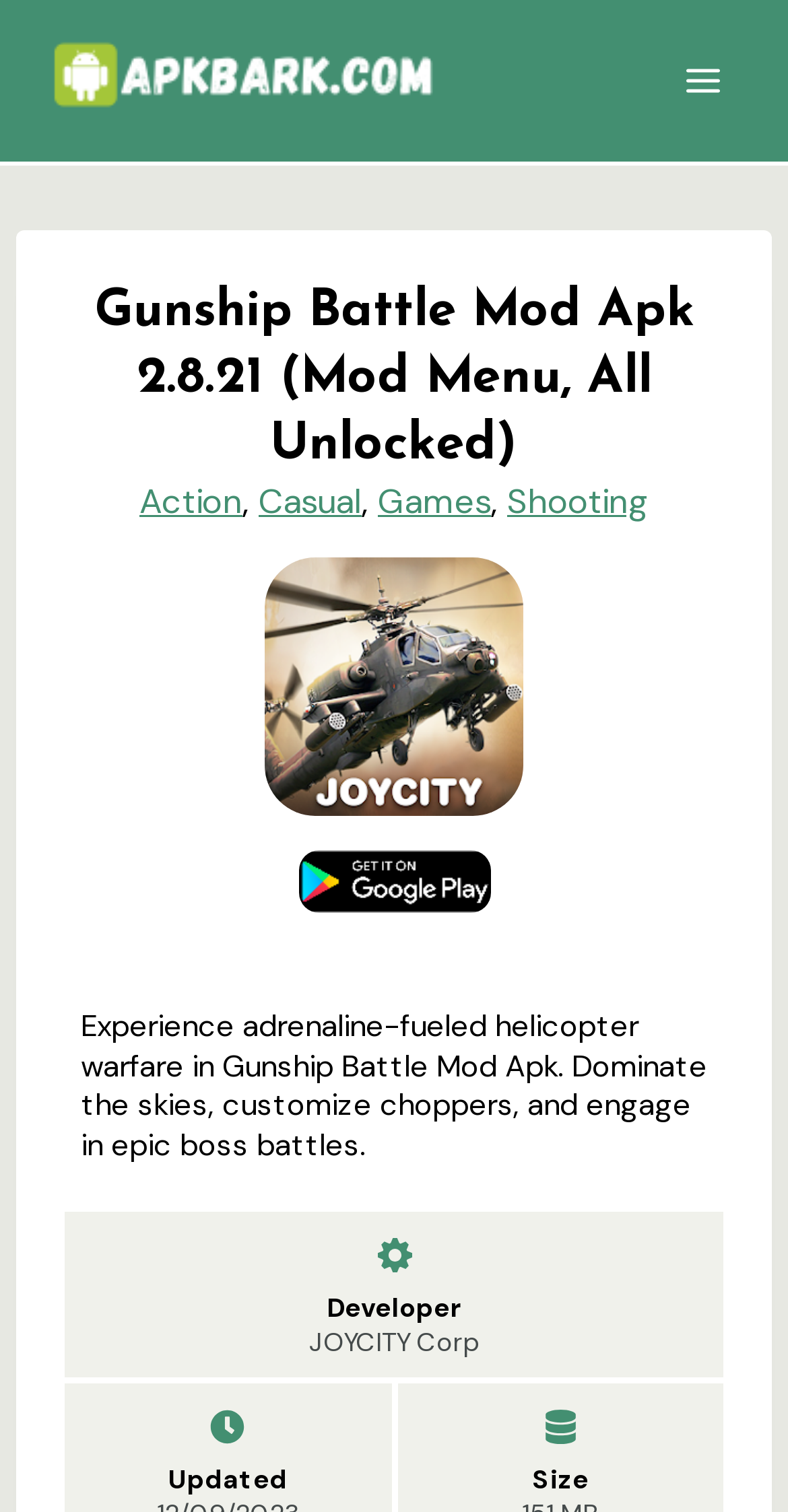Locate the bounding box of the UI element with the following description: "Action".

[0.177, 0.317, 0.308, 0.347]